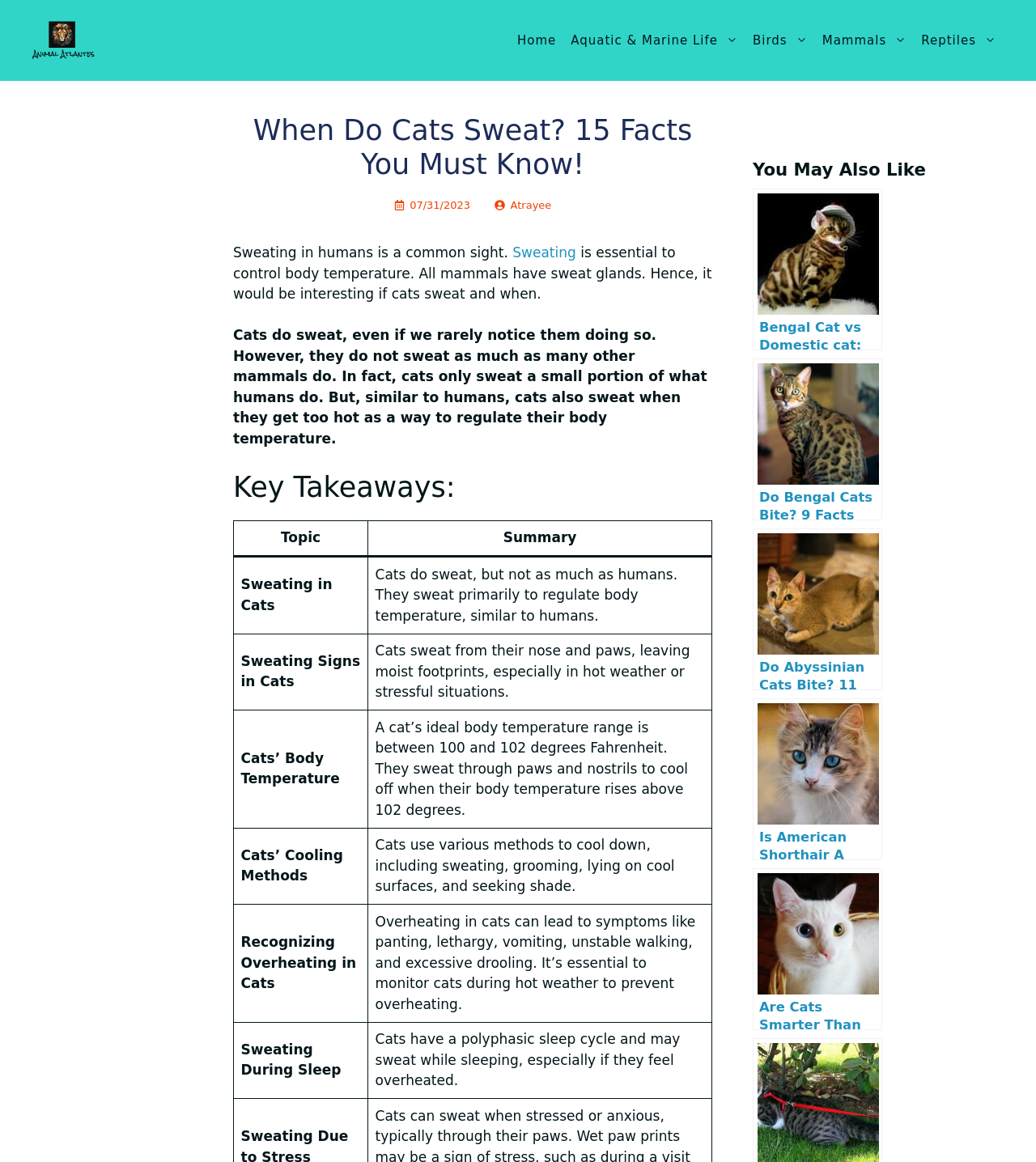Identify the bounding box coordinates of the clickable region to carry out the given instruction: "Read the article 'When Do Cats Sweat? 15 Facts You Must Know!' ".

[0.225, 0.097, 0.688, 0.156]